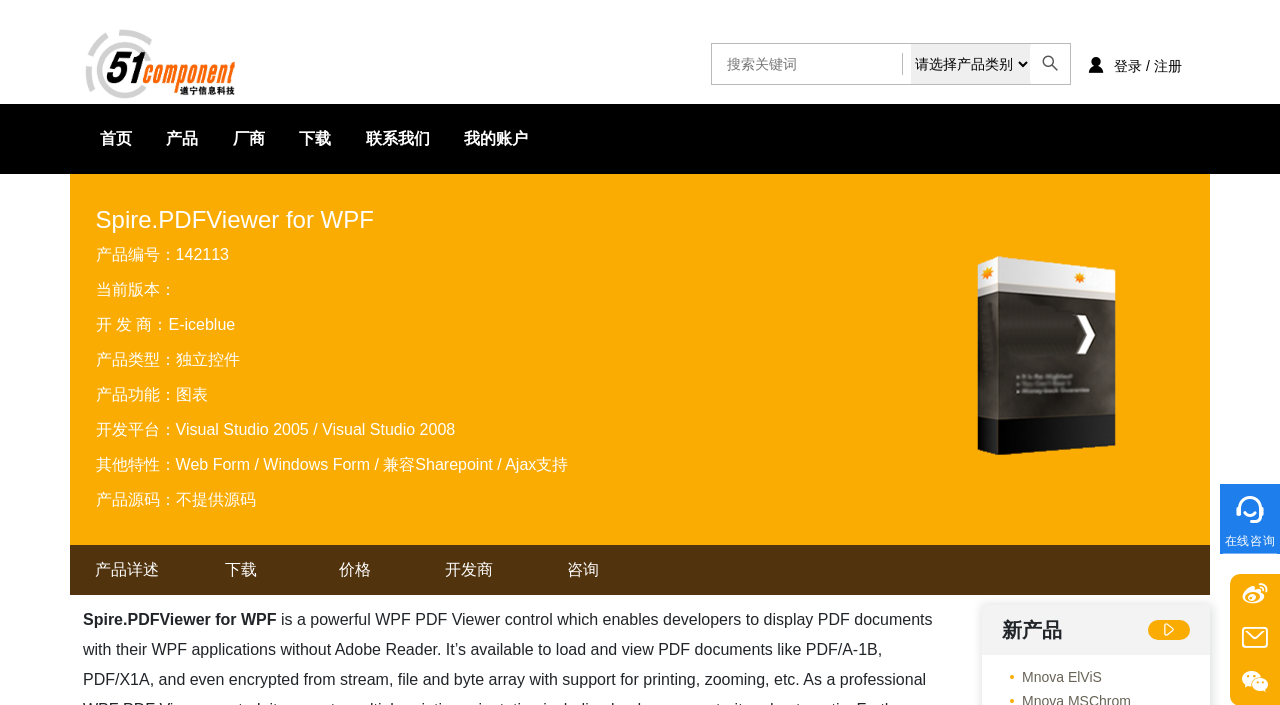Identify the bounding box for the given UI element using the description provided. Coordinates should be in the format (top-left x, top-left y, bottom-right x, bottom-right y) and must be between 0 and 1. Here is the description: E-iceblue

[0.132, 0.448, 0.184, 0.472]